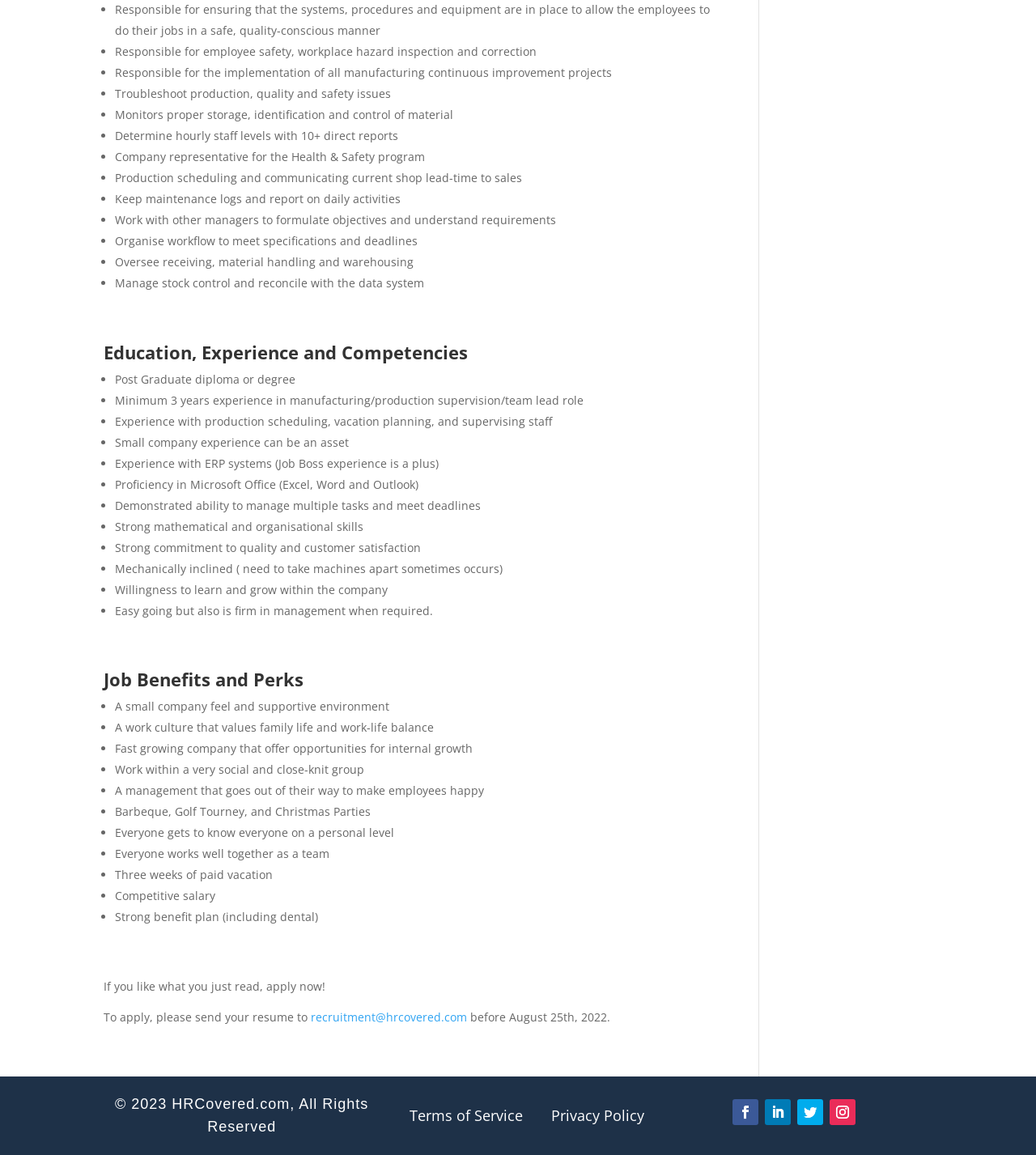Respond to the following question with a brief word or phrase:
What is the minimum education requirement for the job?

Post Graduate diploma or degree